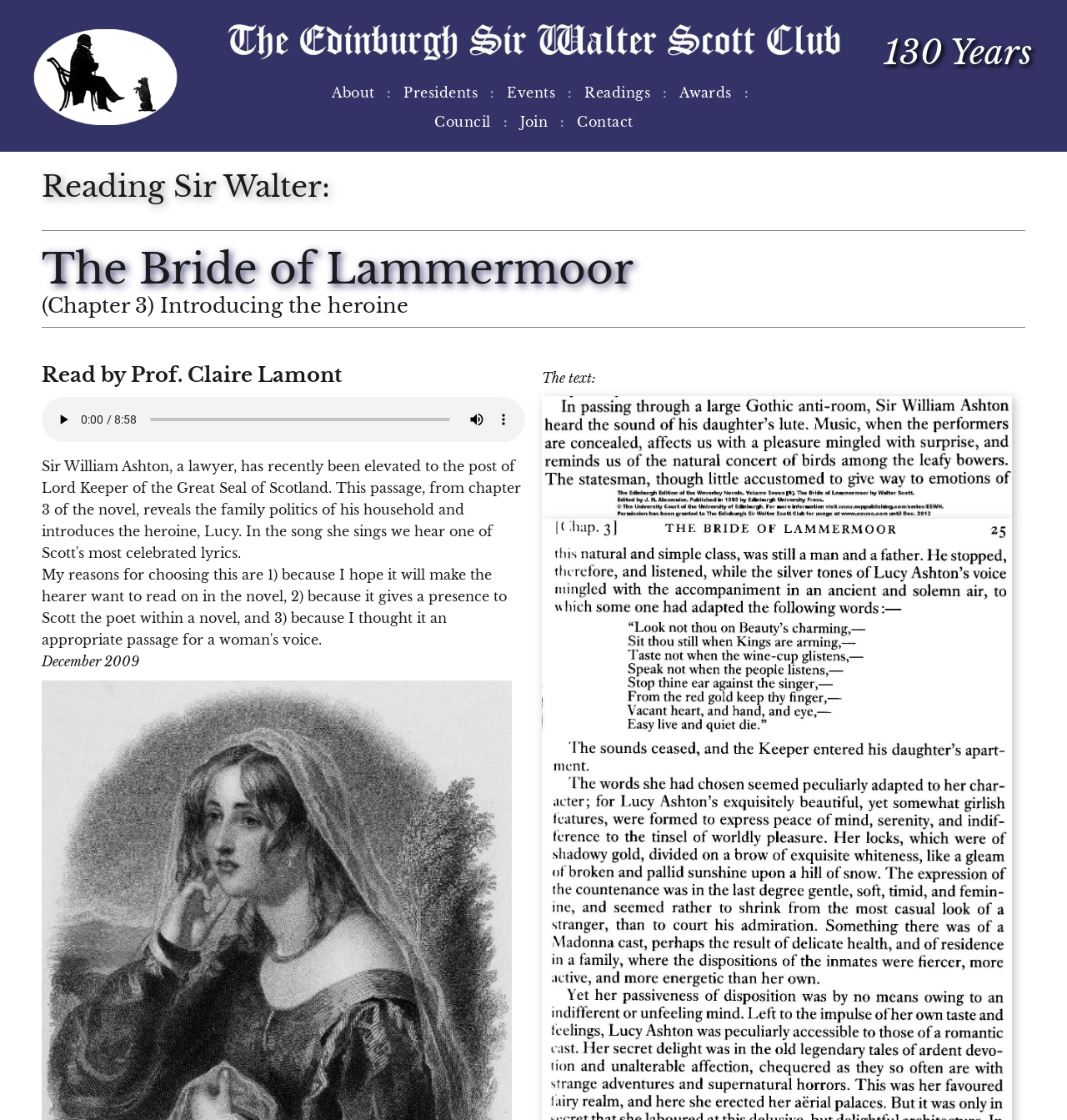Please determine the bounding box coordinates of the clickable area required to carry out the following instruction: "Mute the audio". The coordinates must be four float numbers between 0 and 1, represented as [left, top, right, bottom].

[0.434, 0.362, 0.459, 0.386]